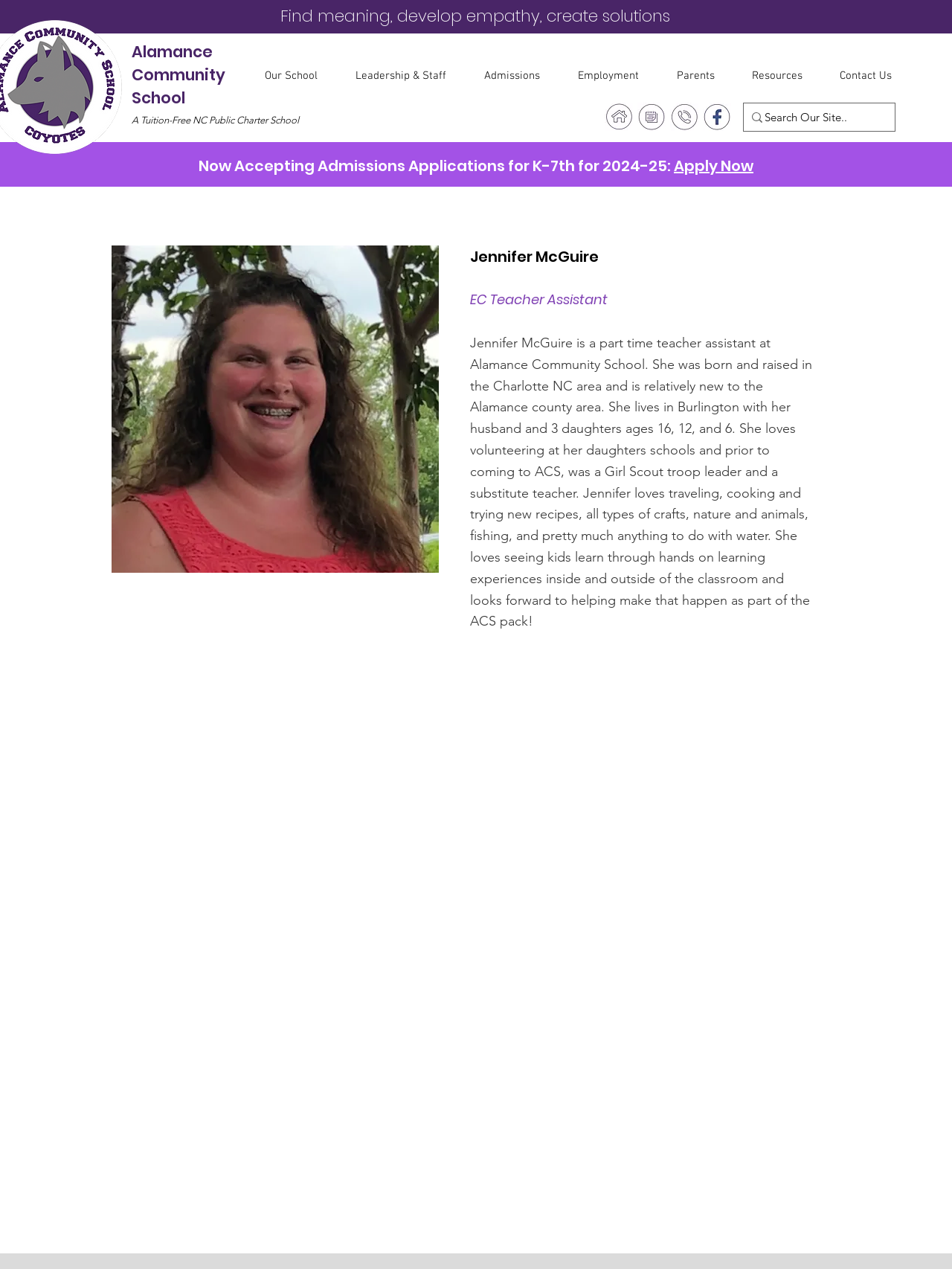Please identify the bounding box coordinates of the element on the webpage that should be clicked to follow this instruction: "Visit the Facebook page". The bounding box coordinates should be given as four float numbers between 0 and 1, formatted as [left, top, right, bottom].

[0.738, 0.081, 0.768, 0.103]